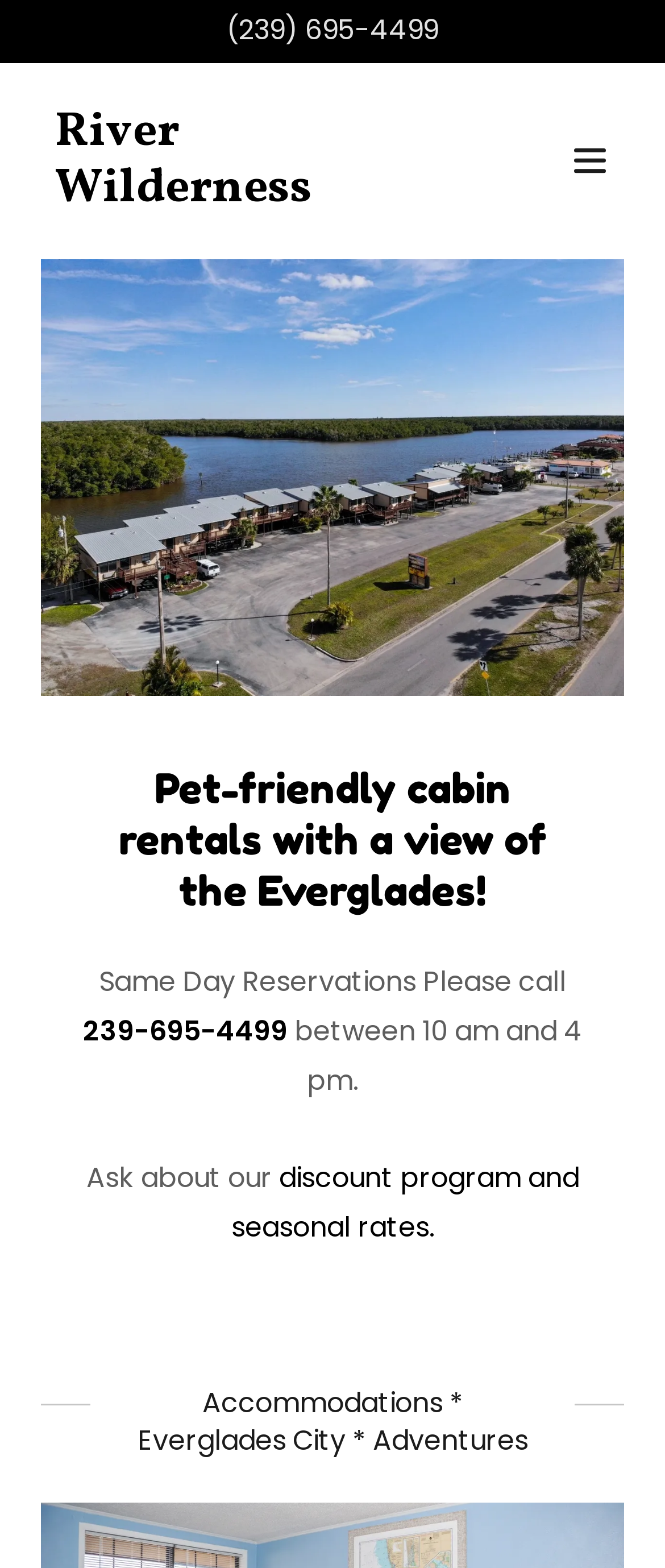Using the webpage screenshot, locate the HTML element that fits the following description and provide its bounding box: "(239) 695-4499".

[0.341, 0.007, 0.659, 0.032]